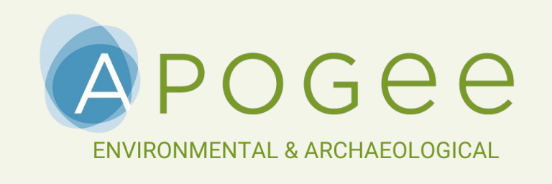Utilize the information from the image to answer the question in detail:
What services does Apogee Environmental & Archaeological focus on?

The words 'ENVIRONMENTAL & ARCHAEOLOGICAL' are presented in a more subdued font, reinforcing the company's focus on environmental and archaeological services.